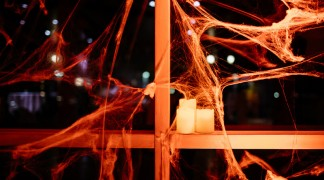What is the purpose of the candles?
Examine the screenshot and reply with a single word or phrase.

To cast a warm light